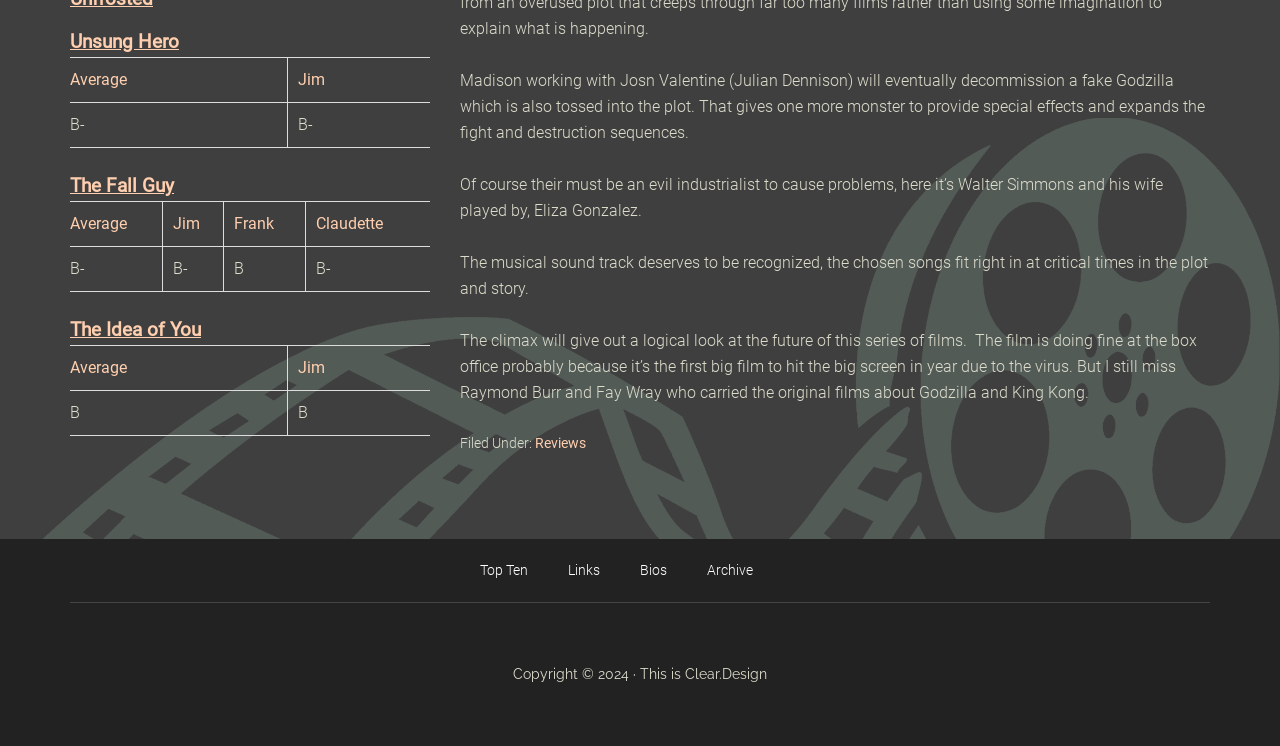Give a one-word or one-phrase response to the question: 
What is the last link in the footer?

Archive